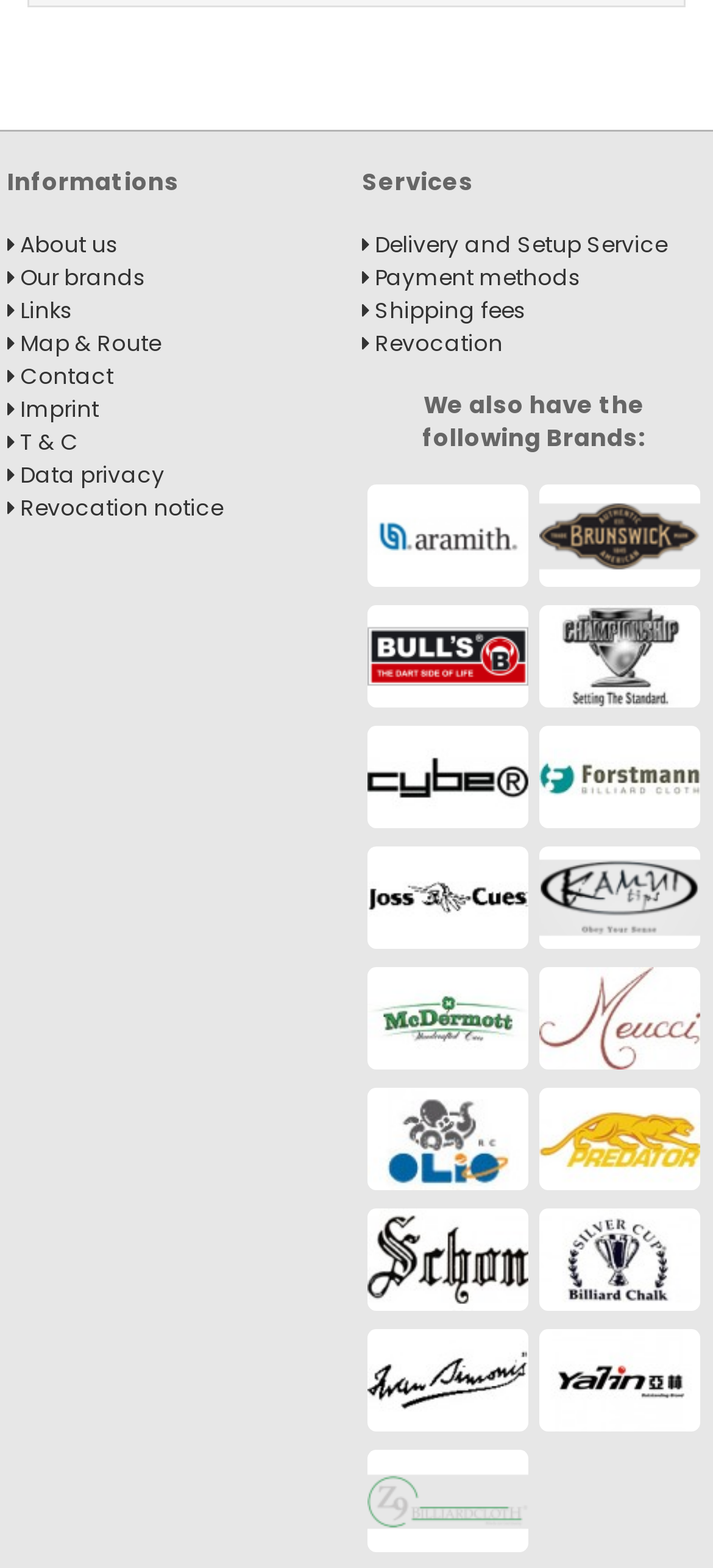Use one word or a short phrase to answer the question provided: 
What is the second link under the 'Services' category?

Payment methods